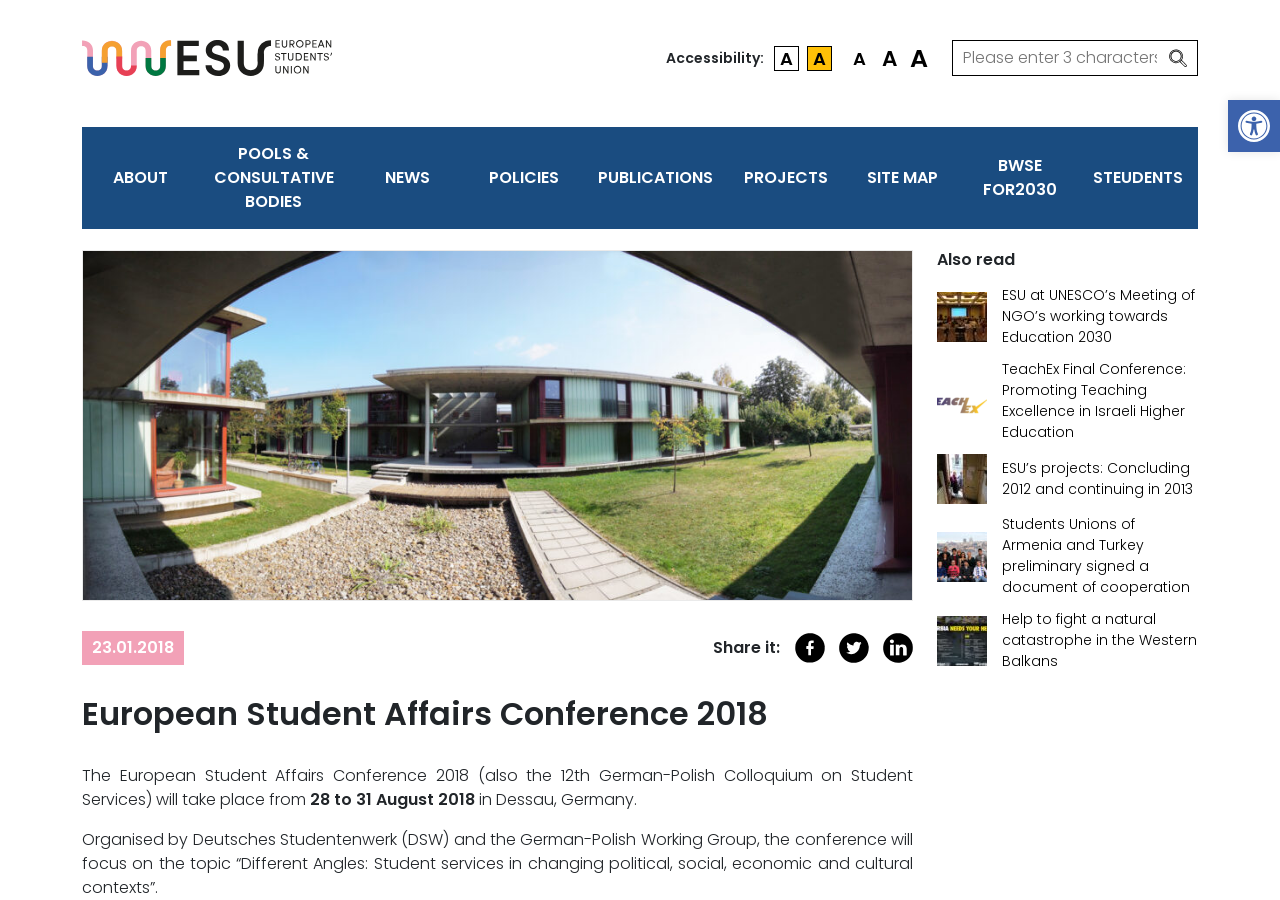Could you indicate the bounding box coordinates of the region to click in order to complete this instruction: "Read more about European Student Affairs Conference 2018".

[0.064, 0.772, 0.713, 0.815]